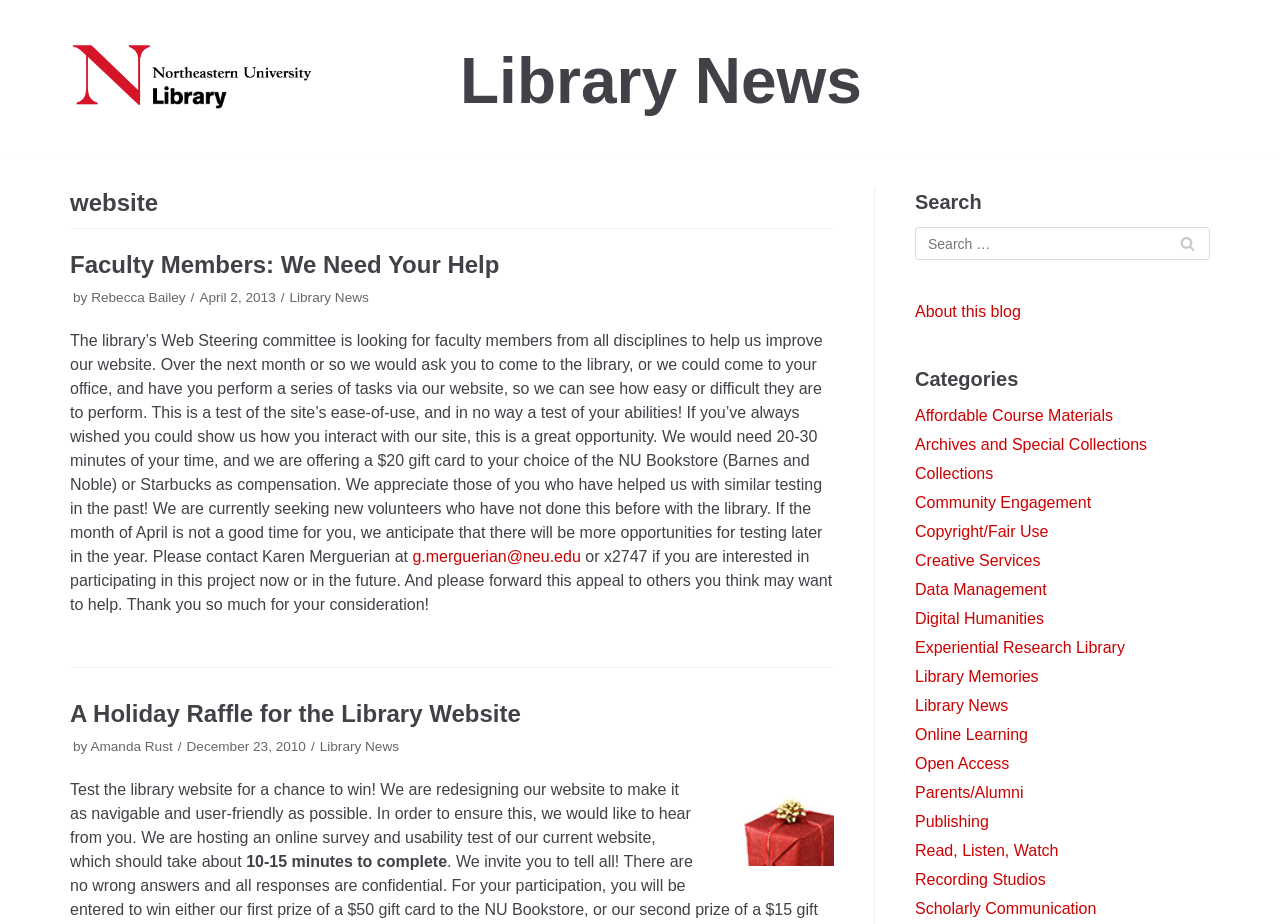Explain the webpage's design and content in an elaborate manner.

The webpage is a library news website with a prominent header section at the top. The header features a Northeastern University Library logo on the left, accompanied by a link to "Library News" and a heading that reads "Library News". Below the header, there is a search bar on the right-hand side, allowing users to search for specific content on the website.

The main content area is divided into several sections, each containing a news article or announcement. The first section has a heading that reads "Faculty Members: We Need Your Help" and includes a link to the article, as well as the author's name, "Rebecca Bailey", and the date "April 2, 2013". The article itself discusses the library's Web Steering committee seeking faculty members to help improve the website.

The second section has a heading that reads "A Holiday Raffle for the Library Website" and includes a link to the article, as well as the author's name, "Amanda Rust", and the date "December 23, 2010". The article discusses a chance to win a prize by participating in an online survey and usability test of the library's website.

Below these sections, there are several links to categories, including "Affordable Course Materials", "Archives and Special Collections", "Collections", and many others. These links are arranged in a vertical list on the right-hand side of the page.

At the bottom of the page, there is a link to "About this blog" and a section with the title "Categories", which lists various topics related to the library and its services.